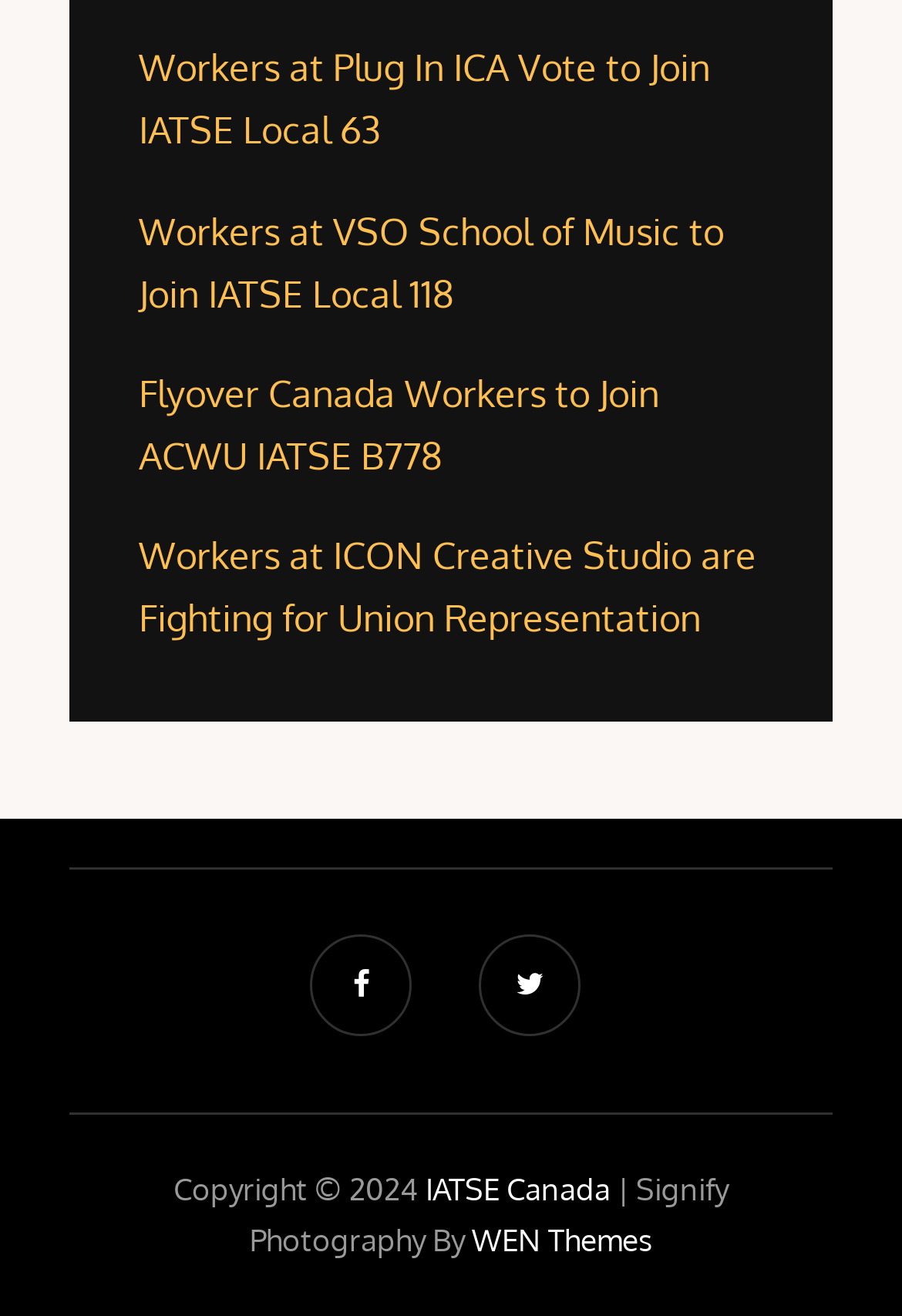How many social links are in the footer?
Relying on the image, give a concise answer in one word or a brief phrase.

2